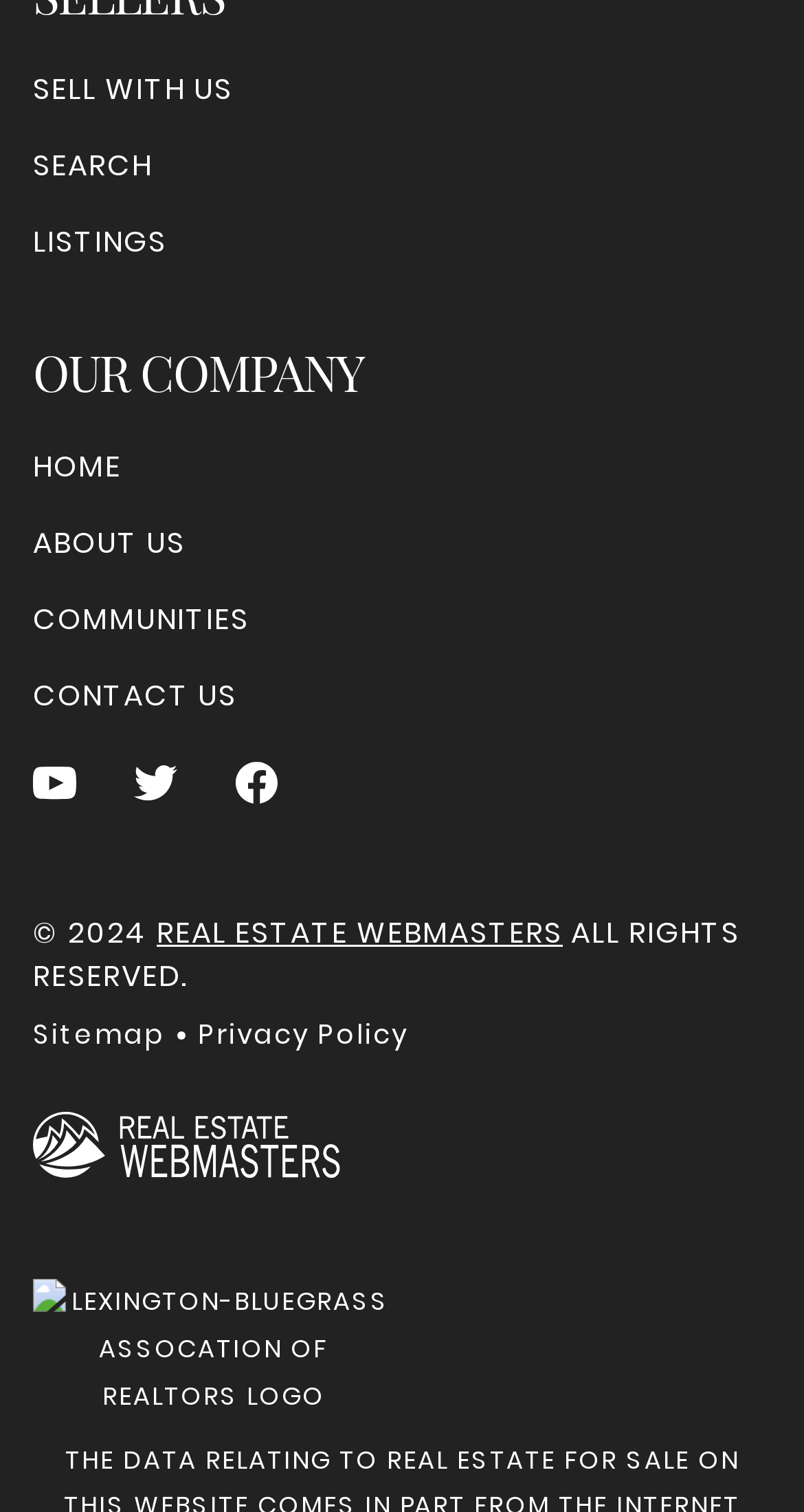From the webpage screenshot, predict the bounding box coordinates (top-left x, top-left y, bottom-right x, bottom-right y) for the UI element described here: Sell With Us

[0.041, 0.045, 0.29, 0.073]